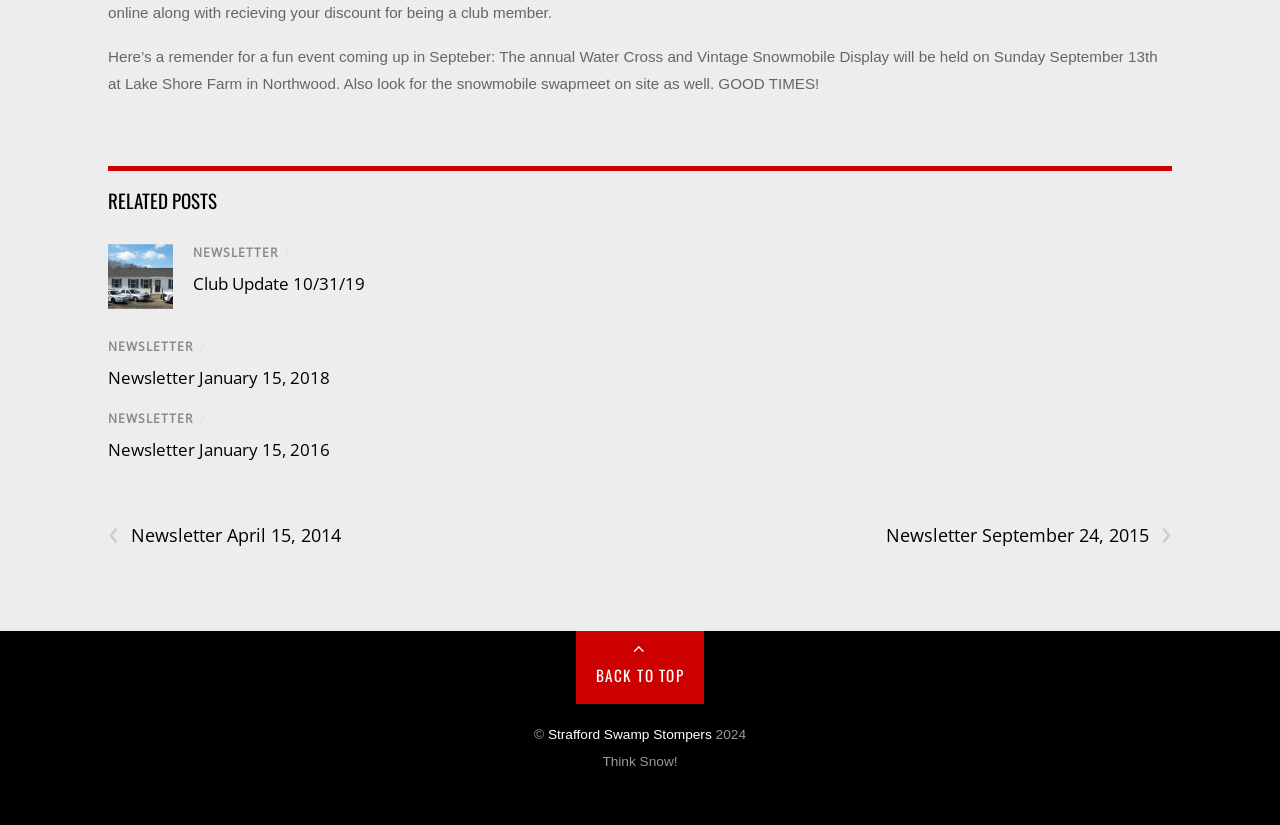Locate the bounding box of the user interface element based on this description: "› Newsletter September 24, 2015".

[0.525, 0.633, 0.916, 0.665]